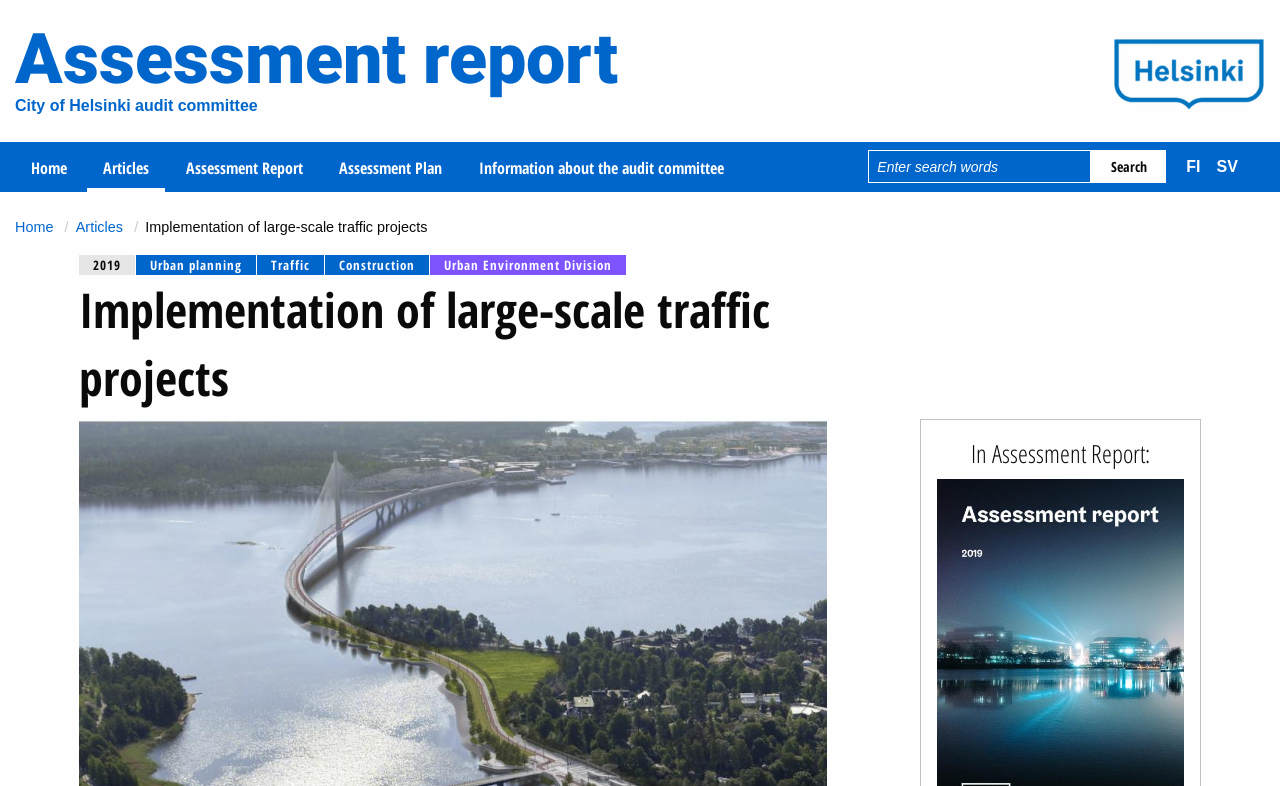Determine the bounding box coordinates for the area that should be clicked to carry out the following instruction: "Go to Assessment Report".

[0.012, 0.088, 0.483, 0.109]